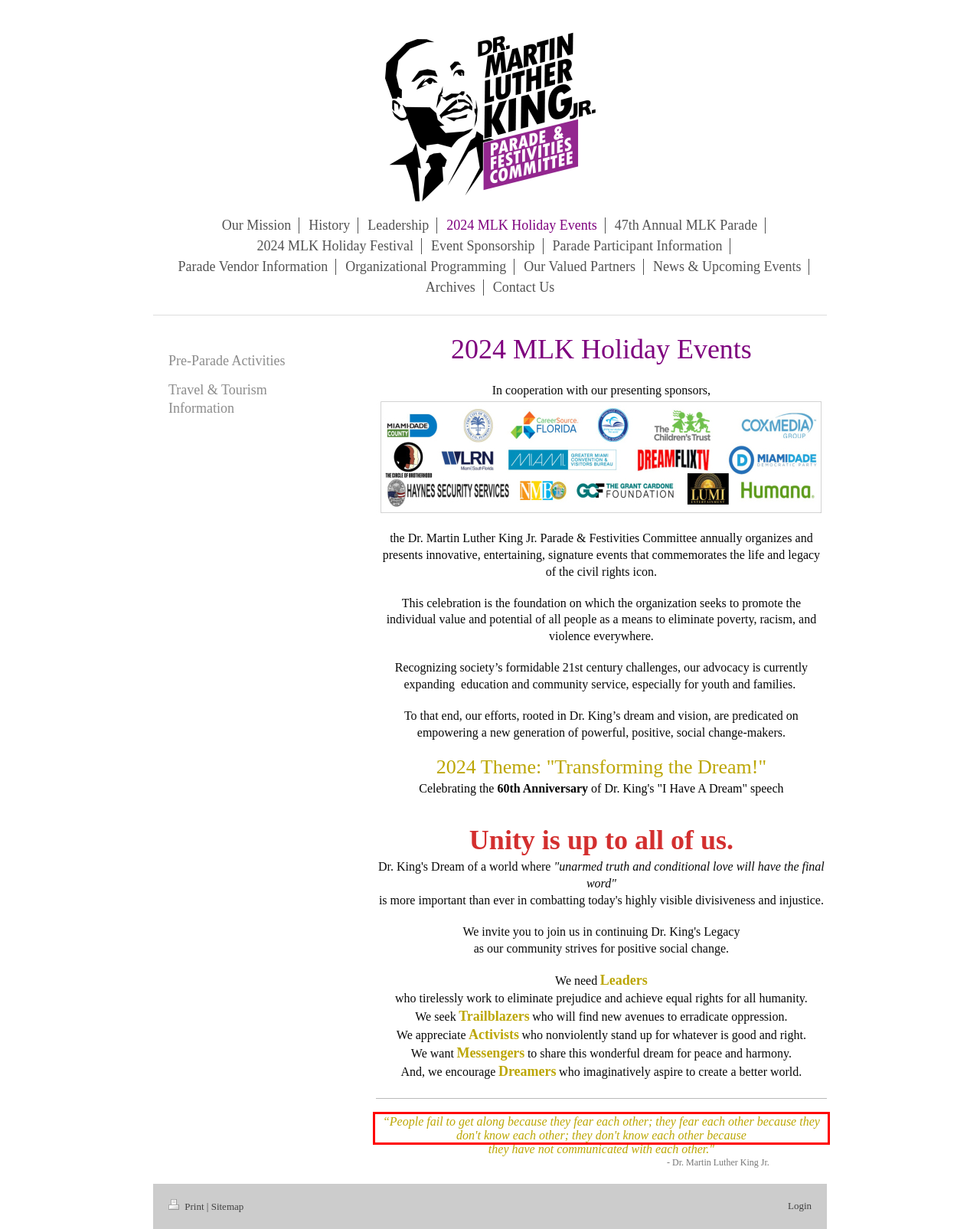Identify and extract the text within the red rectangle in the screenshot of the webpage.

“People fail to get along because they fear each other; they fear each other because they don't know each other; they don't know each other because